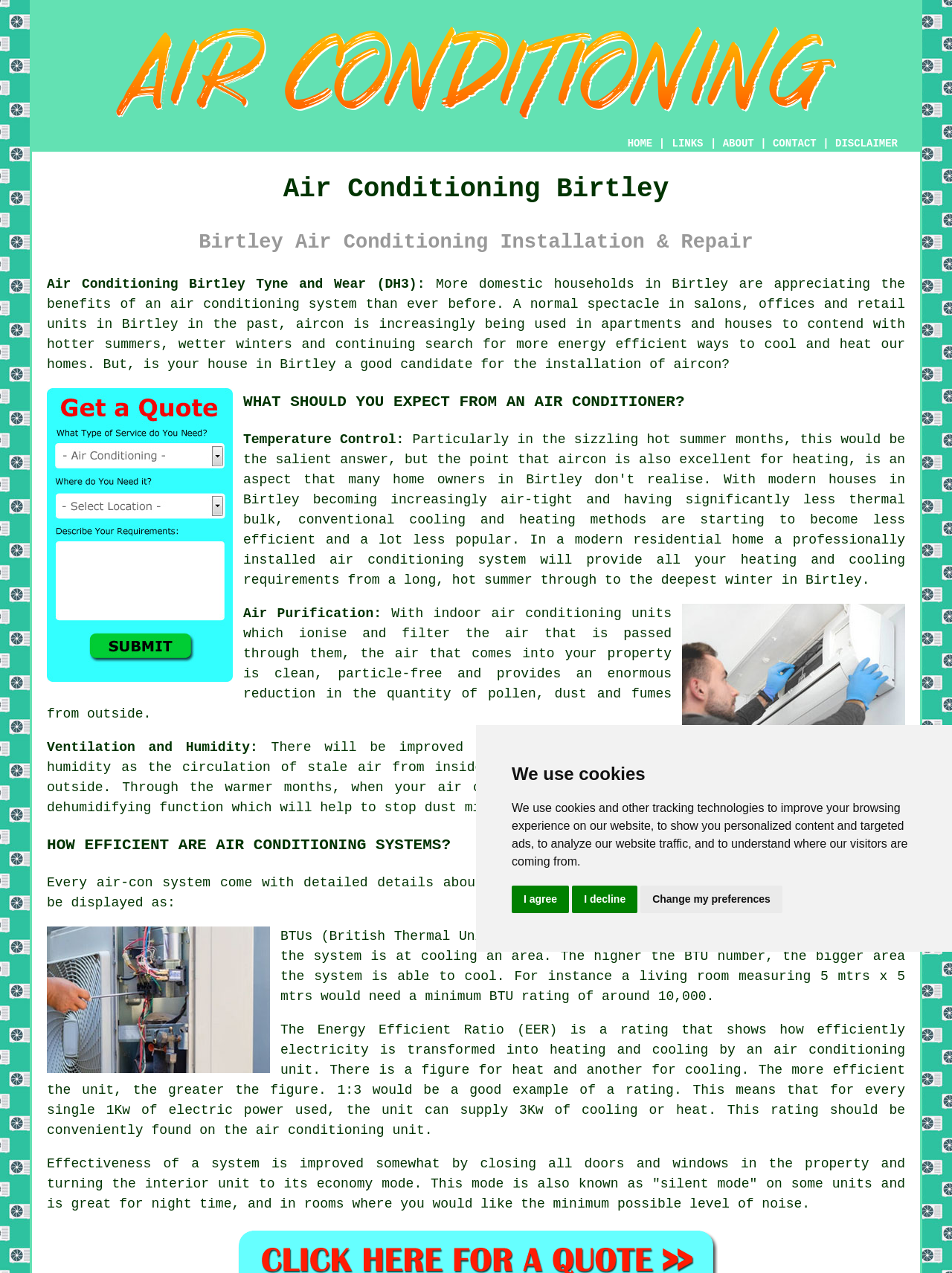Identify the bounding box coordinates of the HTML element based on this description: "installed air conditioning system".

[0.255, 0.434, 0.553, 0.446]